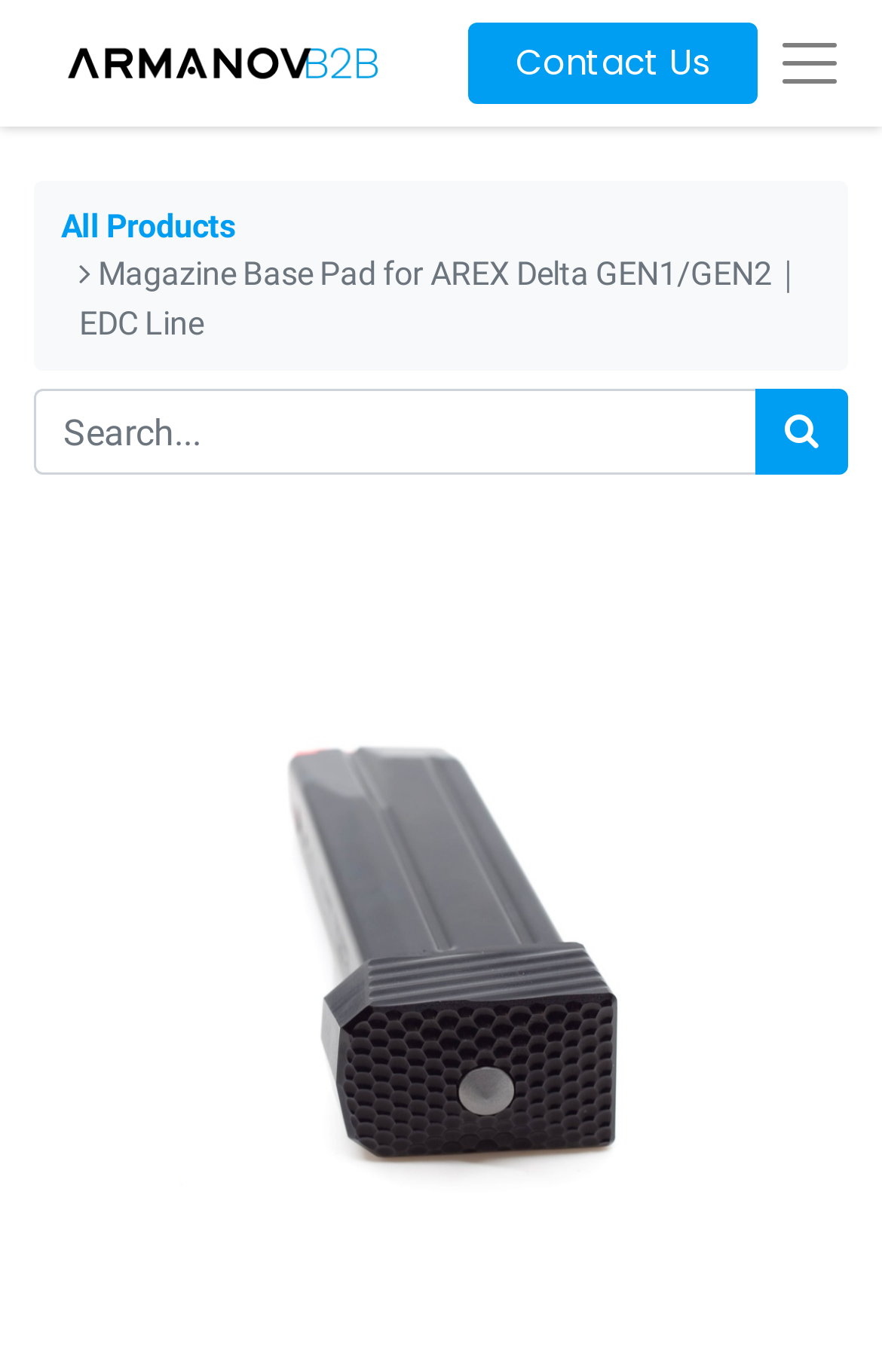Give a one-word or one-phrase response to the question:
Is there a search function on the webpage?

Yes